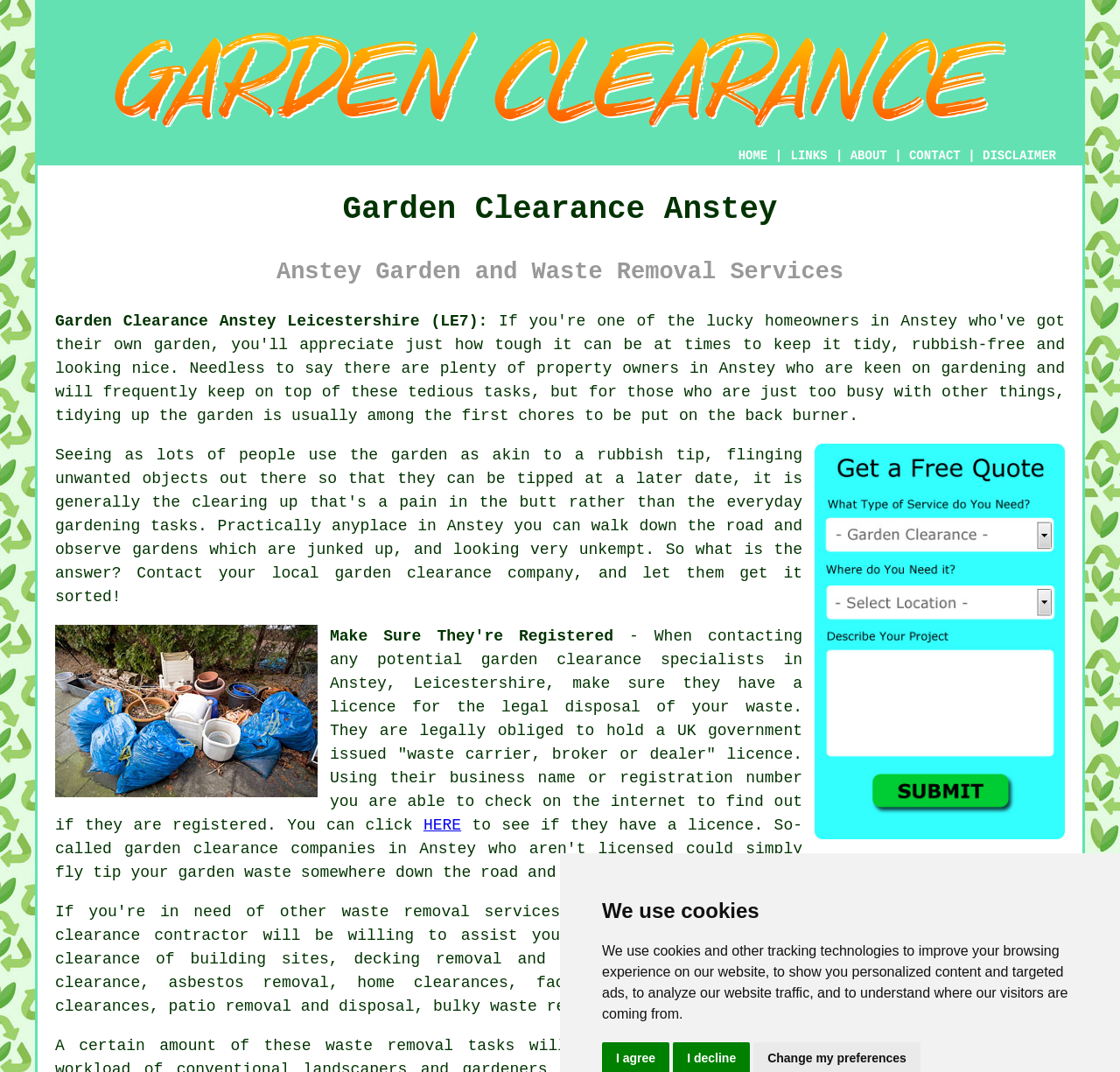What is the main service offered in Anstey?
Look at the image and provide a detailed response to the question.

Based on the webpage content, the main service offered in Anstey is garden clearance, which is mentioned in the heading 'Garden Clearance Anstey' and also in the link 'Garden Clearance Anstey Leicestershire (LE7):'.